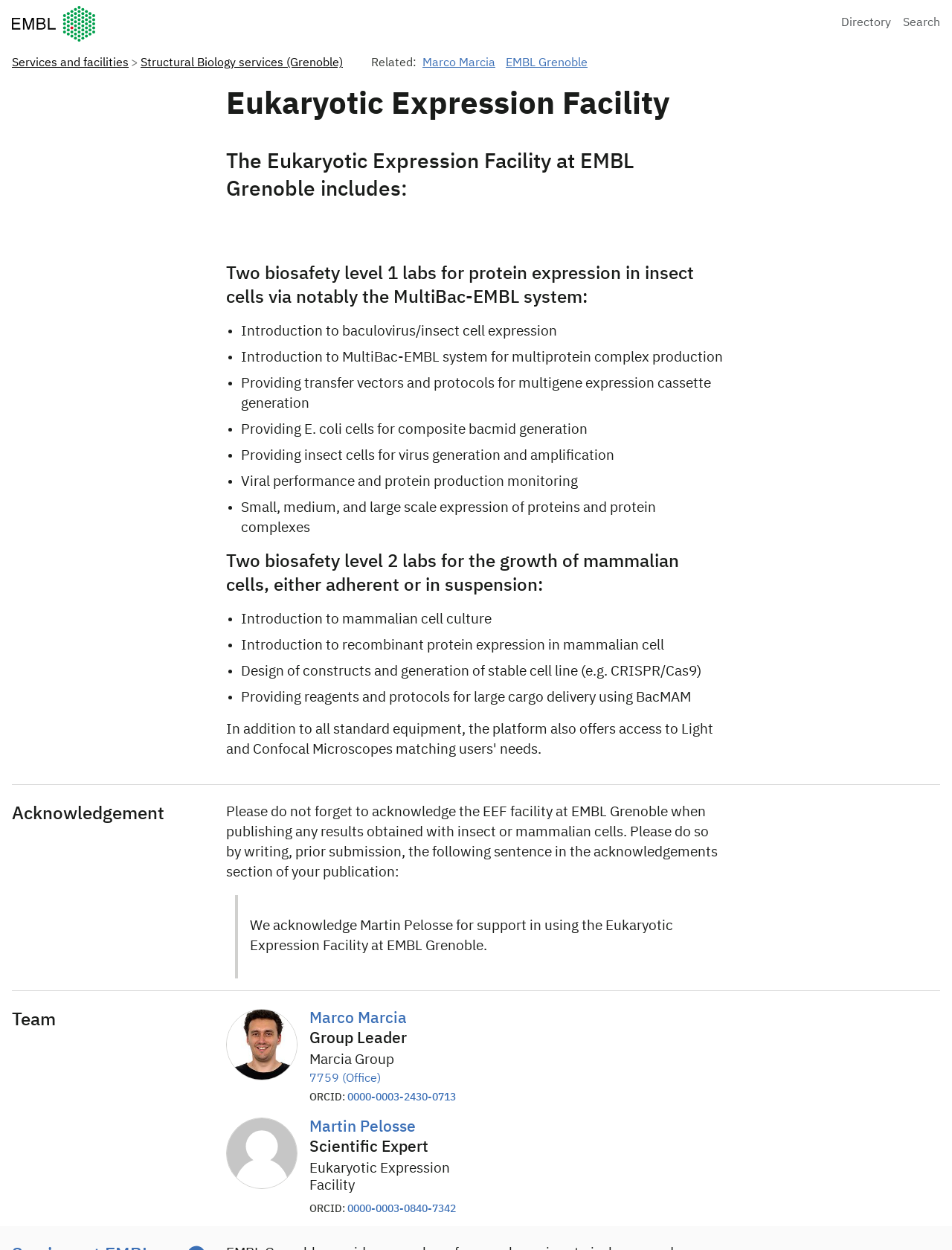Could you provide the bounding box coordinates for the portion of the screen to click to complete this instruction: "View Services and facilities"?

[0.012, 0.046, 0.135, 0.055]